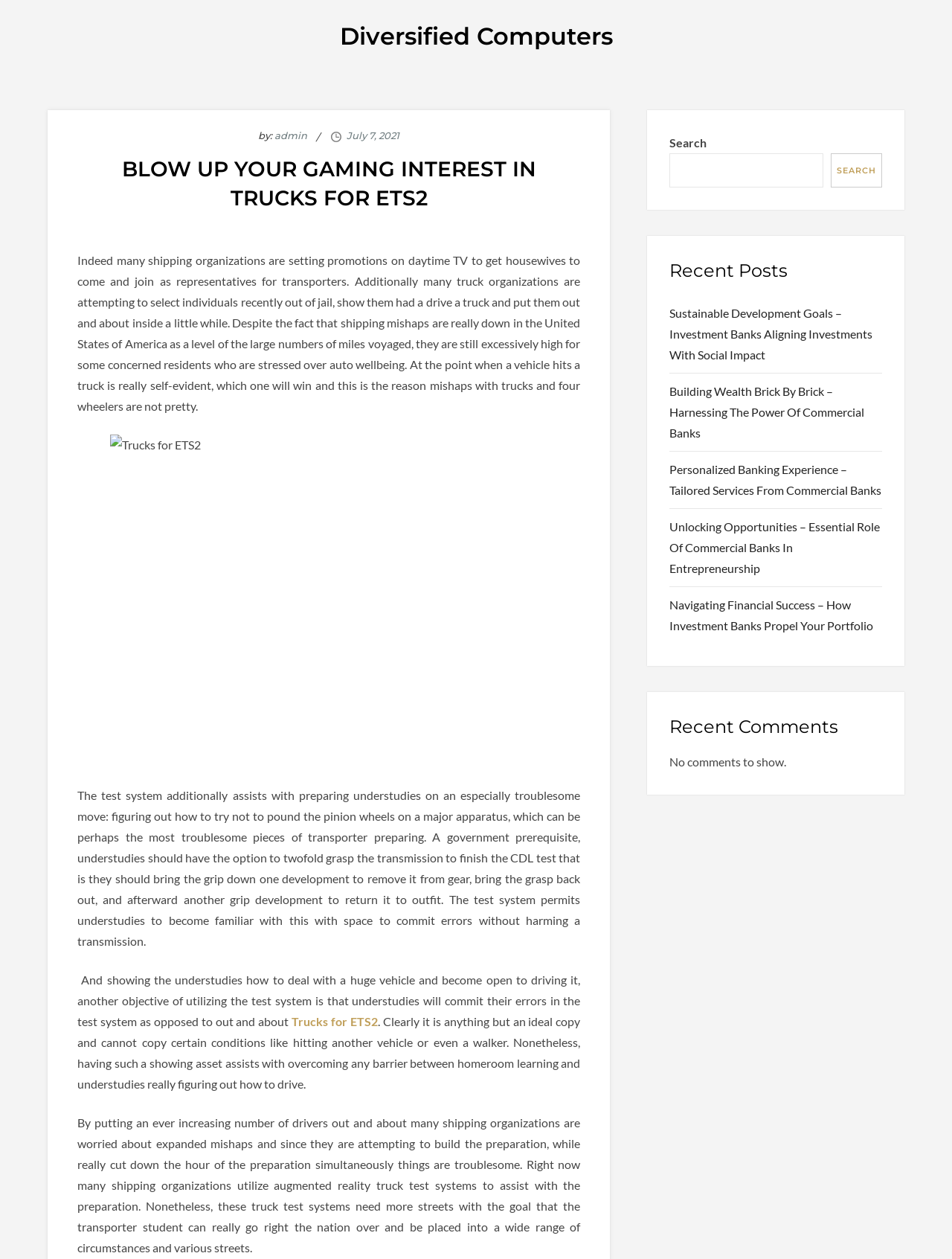Determine the bounding box coordinates of the target area to click to execute the following instruction: "Read the article about Sustainable Development Goals."

[0.703, 0.241, 0.927, 0.29]